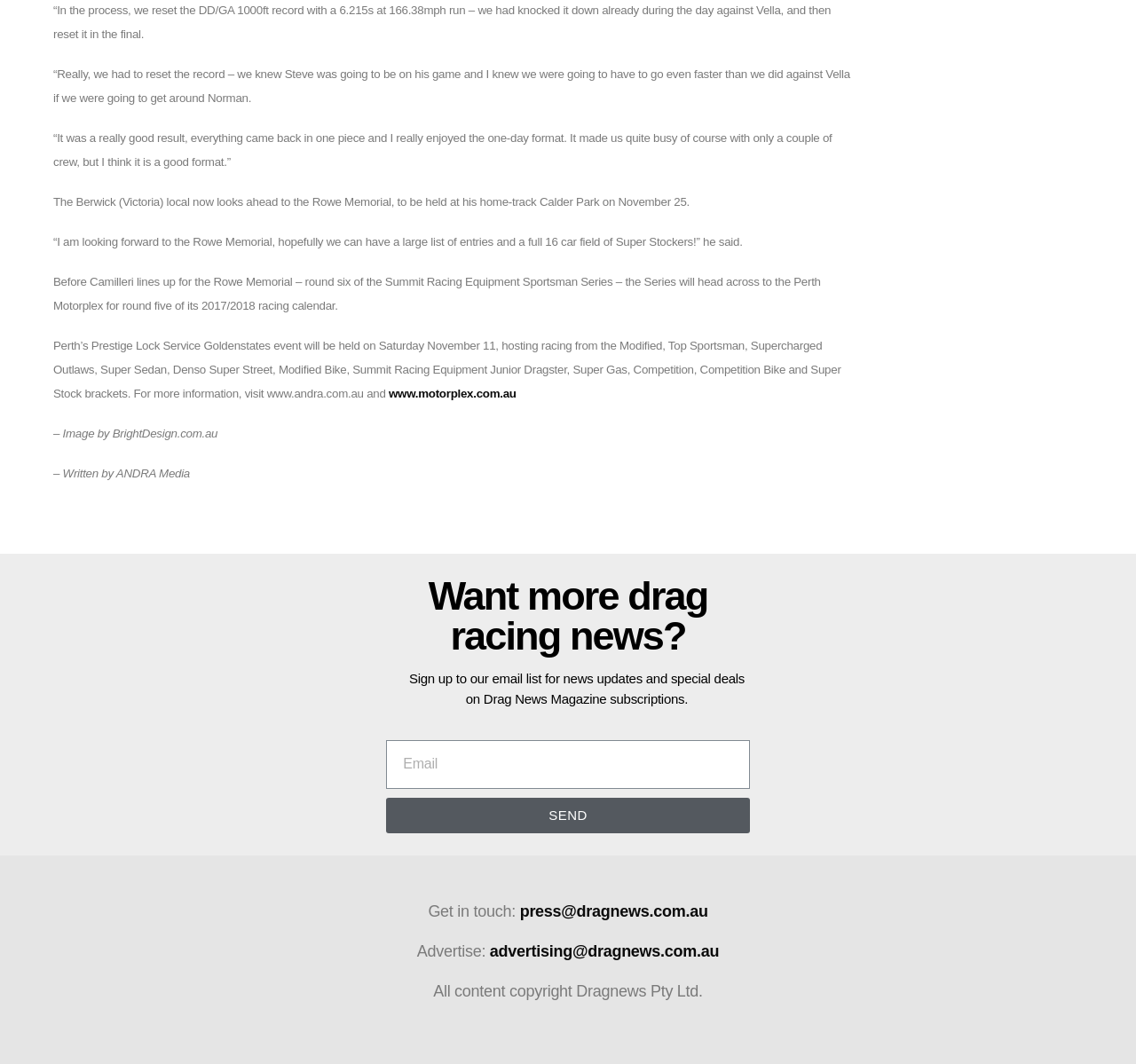Using the information shown in the image, answer the question with as much detail as possible: What is the website mentioned in the article?

The article mentions the website www.andra.com.au as a source of information for the Perth's Prestige Lock Service Goldenstates event.